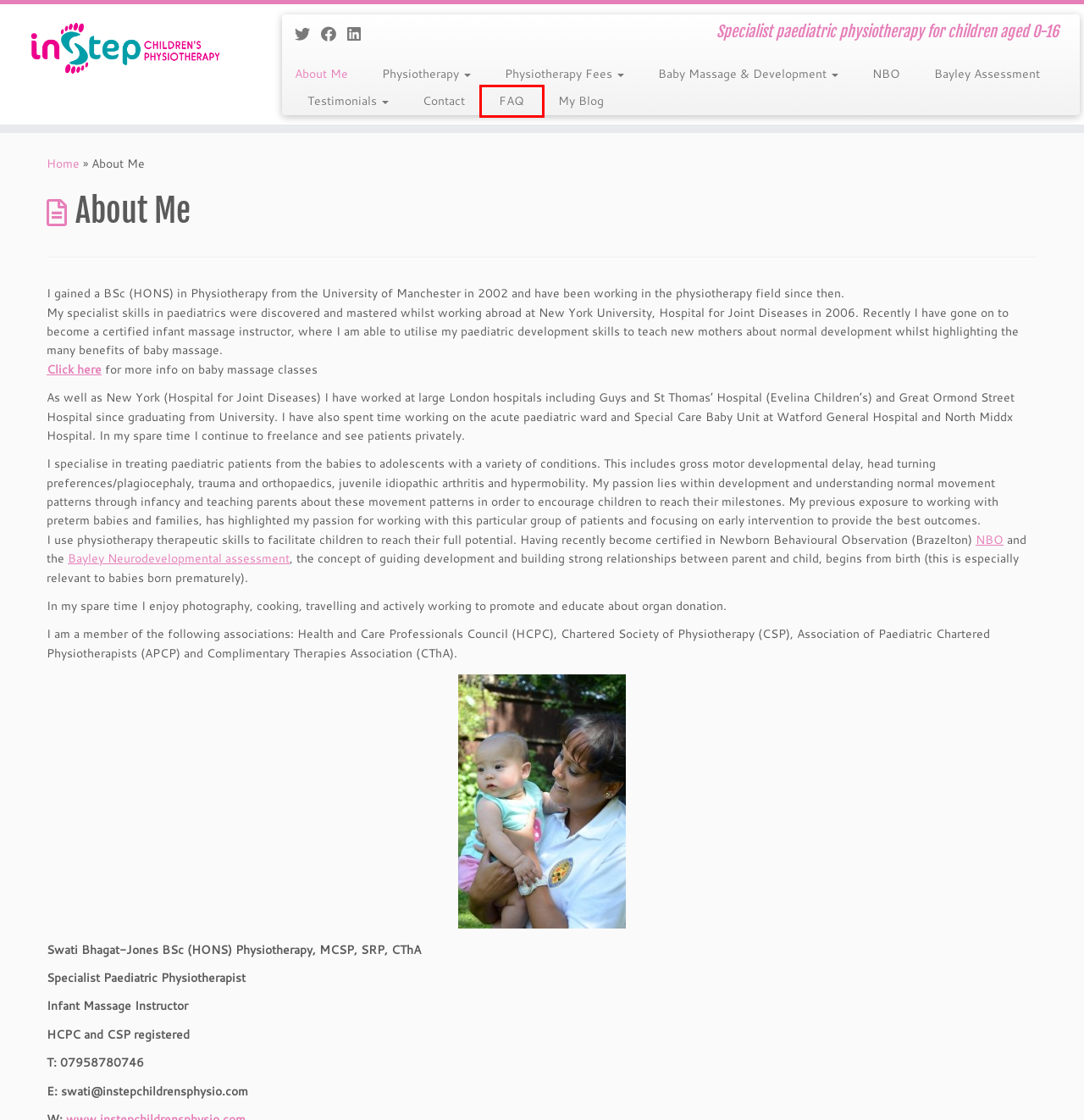Given a screenshot of a webpage with a red bounding box around an element, choose the most appropriate webpage description for the new page displayed after clicking the element within the bounding box. Here are the candidates:
A. My Blog – Instep Children's Physiotherapy
B. Bayley Assessment – Instep Children's Physiotherapy
C. Baby Massage & Development – Instep Children's Physiotherapy
D. Physiotherapy – Instep Children's Physiotherapy
E. Testimonials – Instep Children's Physiotherapy
F. Instep Children's Physiotherapy – Specialist paediatric physiotherapy for children aged 0-16
G. Contact – Instep Children's Physiotherapy
H. FAQ – Instep Children's Physiotherapy

H